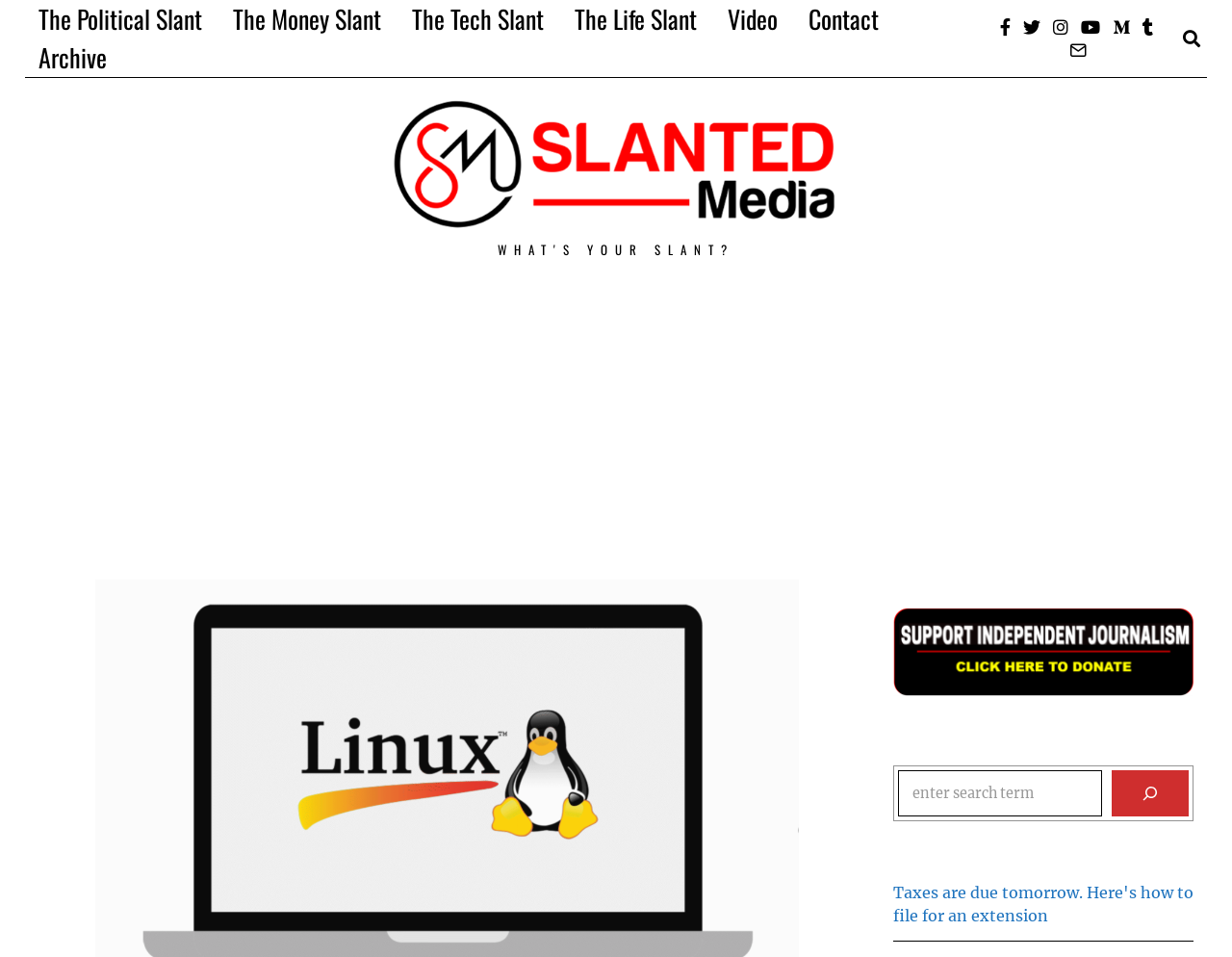Specify the bounding box coordinates of the element's area that should be clicked to execute the given instruction: "Visit the Video page". The coordinates should be four float numbers between 0 and 1, i.e., [left, top, right, bottom].

[0.579, 0.0, 0.642, 0.04]